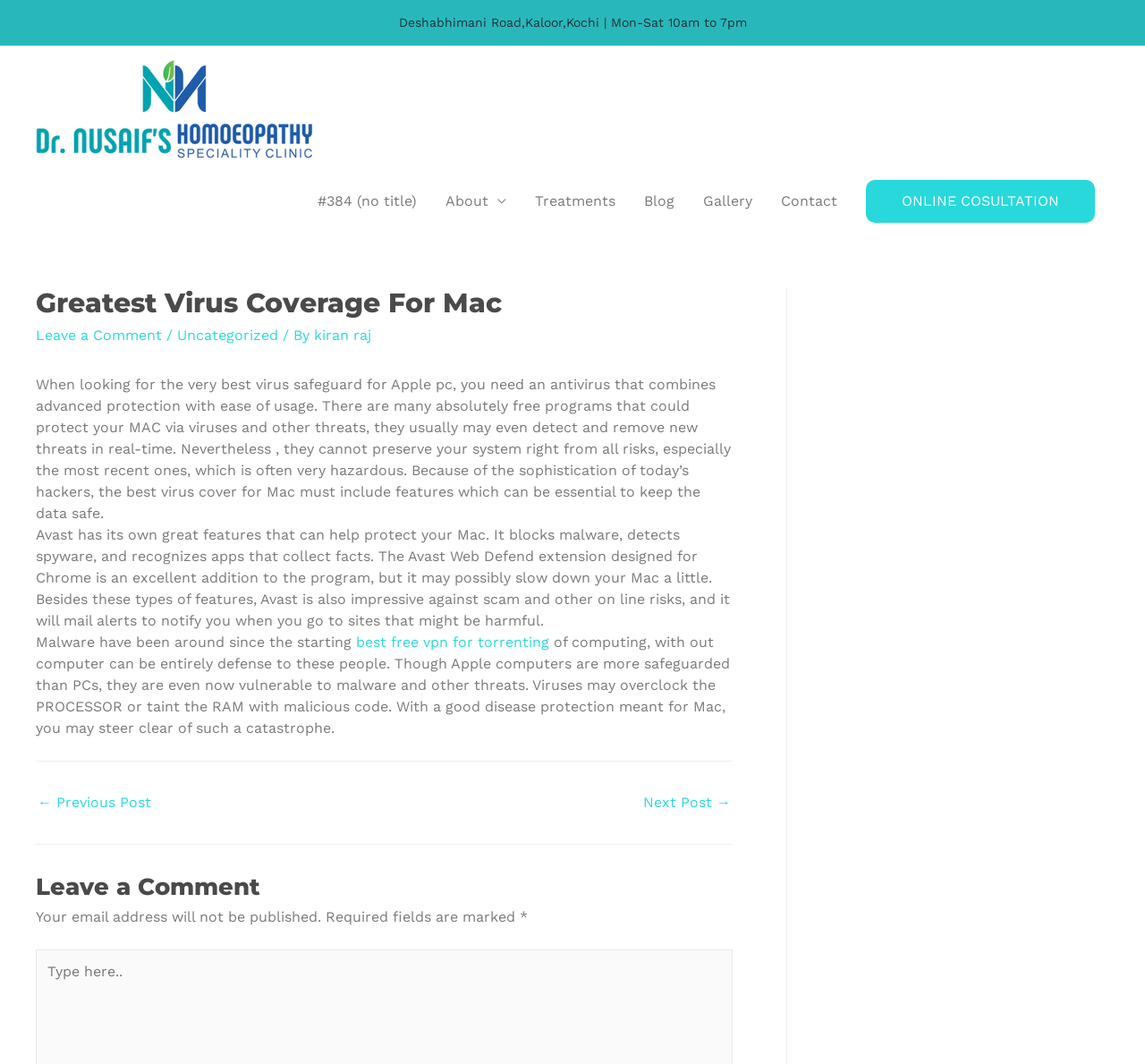Can you provide the bounding box coordinates for the element that should be clicked to implement the instruction: "Read the article about virus coverage for Mac"?

[0.031, 0.27, 0.64, 0.695]